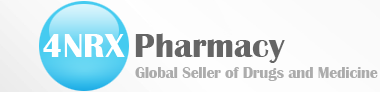What is the pharmacy's international commitment?
Answer the question with a single word or phrase derived from the image.

Providing pharmaceutical products